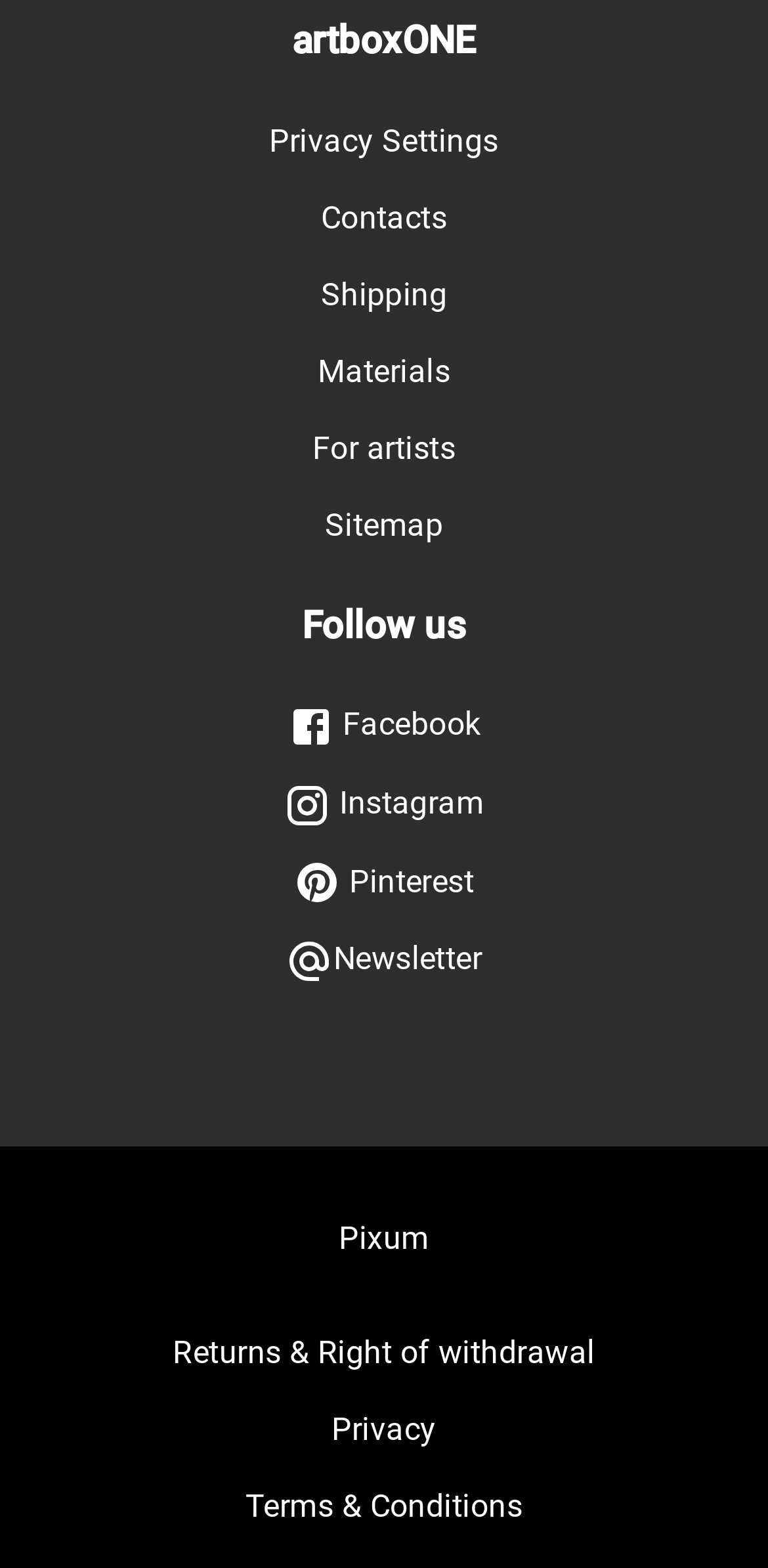What is the last link in the 'artboxONE' section?
Please use the image to deliver a detailed and complete answer.

In the 'artboxONE' section, I can see a list of links, and the last one is 'Sitemap'.